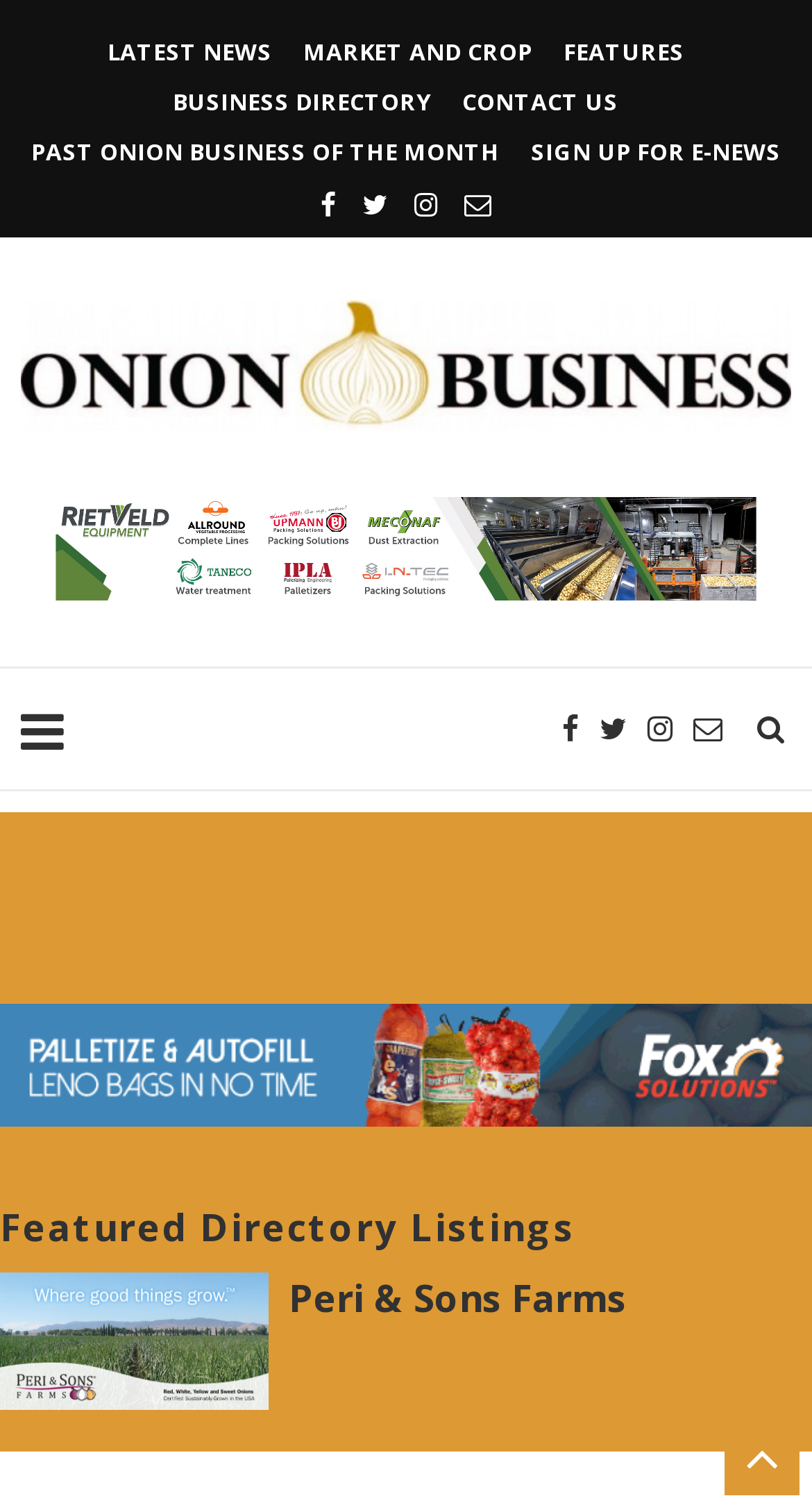Please find the bounding box coordinates in the format (top-left x, top-left y, bottom-right x, bottom-right y) for the given element description. Ensure the coordinates are floating point numbers between 0 and 1. Description: Peri & Sons Farms

[0.356, 0.845, 1.0, 0.88]